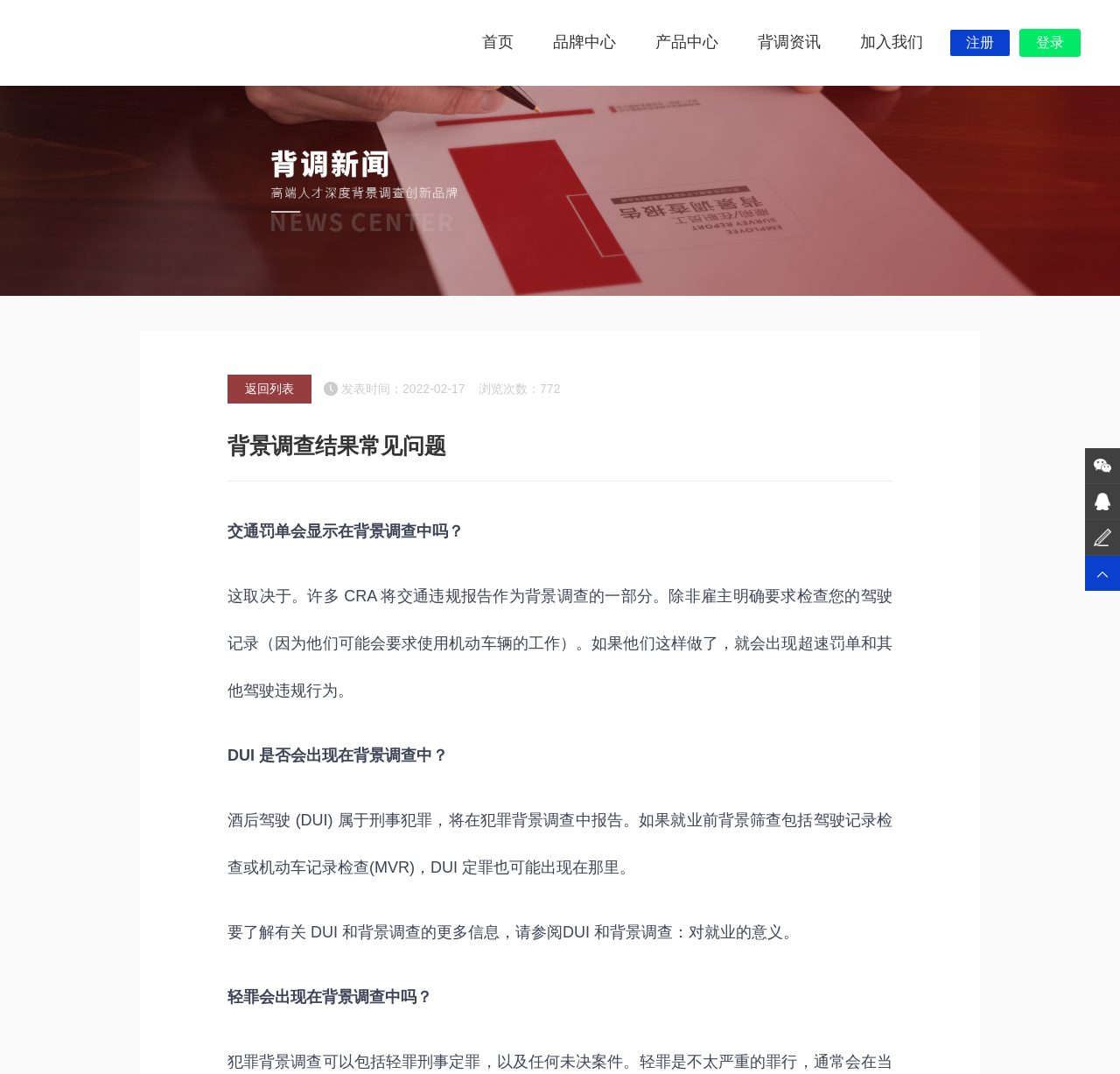Generate a thorough explanation of the webpage's elements.

The webpage appears to be a FAQ page about background checks, specifically focusing on traffic violations and criminal records. At the top of the page, there is a heading "观火官网" (Fireworks Official Website) with an image and a link to the homepage. Below this, there are several links to different sections of the website, including "首页" (Home), "品牌中心" (Brand Center), "产品中心" (Product Center), "背调资讯" (Background Check Information), "加入我们" (Join Us), and "注册" (Register) and "登录" (Login) buttons.

The main content of the page is divided into several sections, each with a heading and a series of questions and answers. The first section is titled "背景调查结果常见问题" (Common Questions about Background Check Results) and has several subheadings and paragraphs of text. The text explains that traffic violations may be included in a background check, depending on the employer's requirements, and that DUI convictions will be reported in a criminal background check.

Below this section, there are several other questions and answers, including "DUI 是否会出现在背景调查中？" (Will DUI appear in a background check?), "要了解有关 DUI 和背景调查的更多信息，请参阅" (To learn more about DUI and background checks, please refer to), and "轻罪会出现在背景调查中吗？" (Will misdemeanors appear in a background check?). Each question has a corresponding answer in a paragraph of text.

At the bottom of the page, there are several links to other pages or resources, including a "返回列表" (Return to List) button. There are also several social media links and a copyright notice.